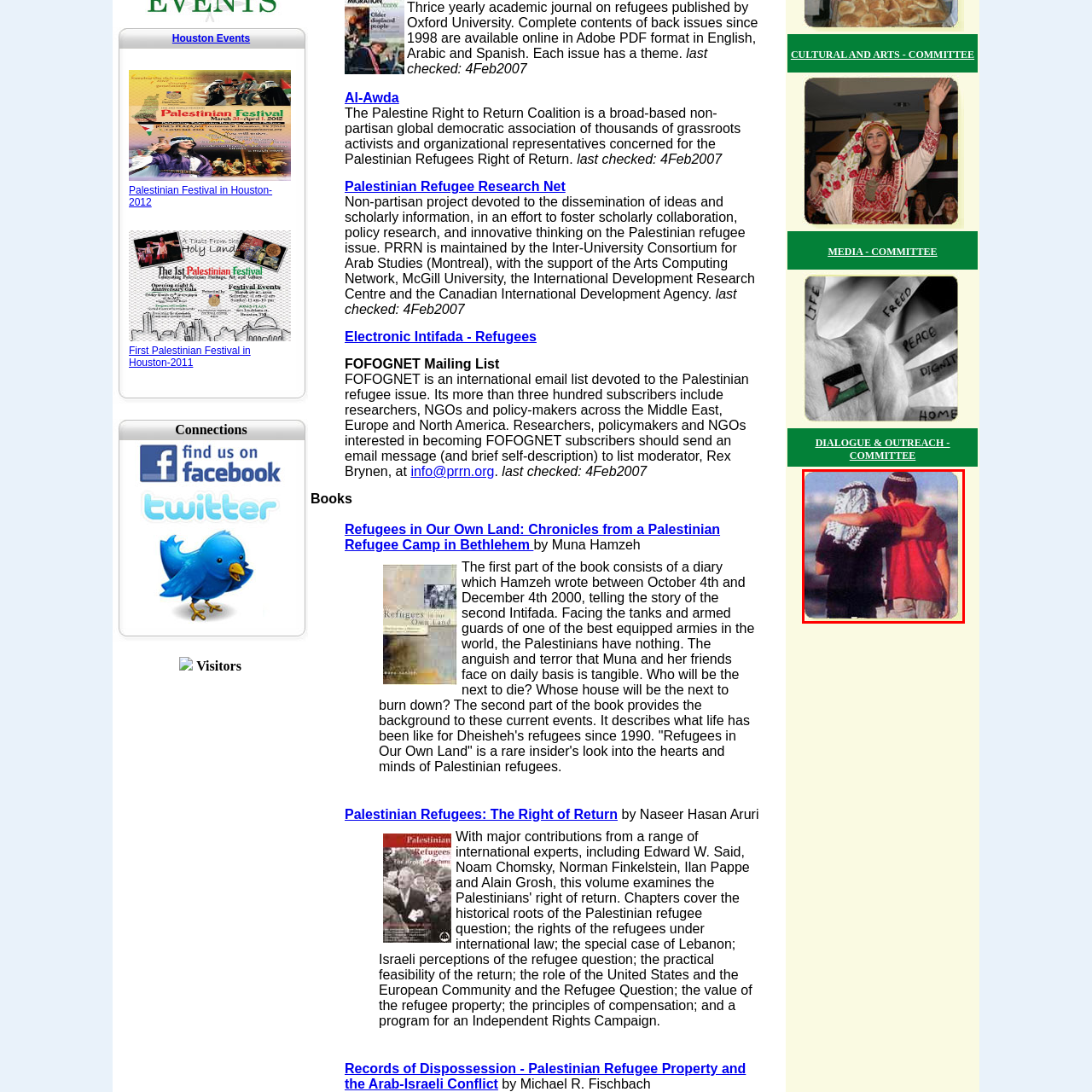What is the relationship between the two boys?  
Observe the image highlighted by the red bounding box and supply a detailed response derived from the visual information in the image.

The caption conveys a sense of unity and camaraderie between the two boys, showcasing the power of friendship and solidarity amidst cultural differences.